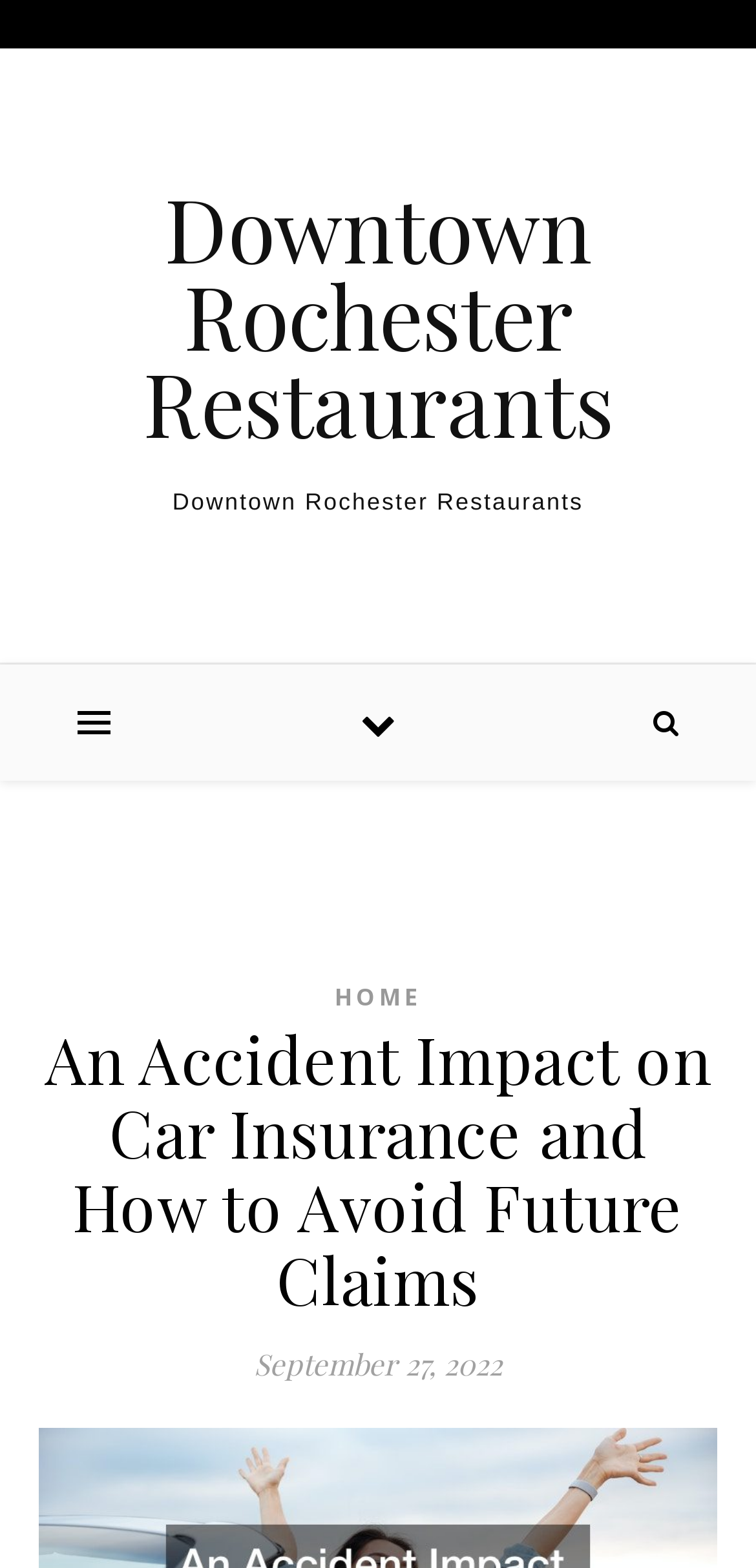Find the bounding box coordinates corresponding to the UI element with the description: "Home". The coordinates should be formatted as [left, top, right, bottom], with values as floats between 0 and 1.

[0.442, 0.625, 0.558, 0.646]